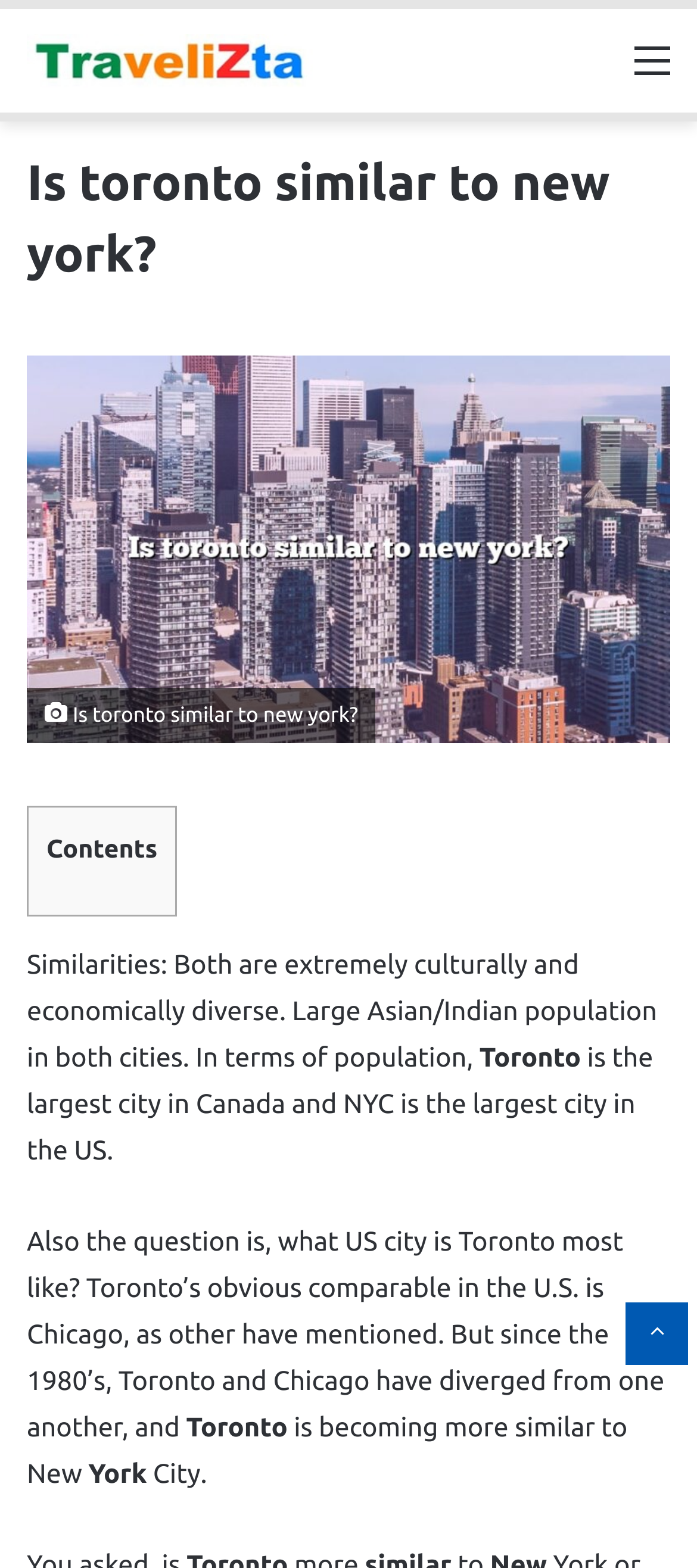Determine which piece of text is the heading of the webpage and provide it.

Is toronto similar to new york?